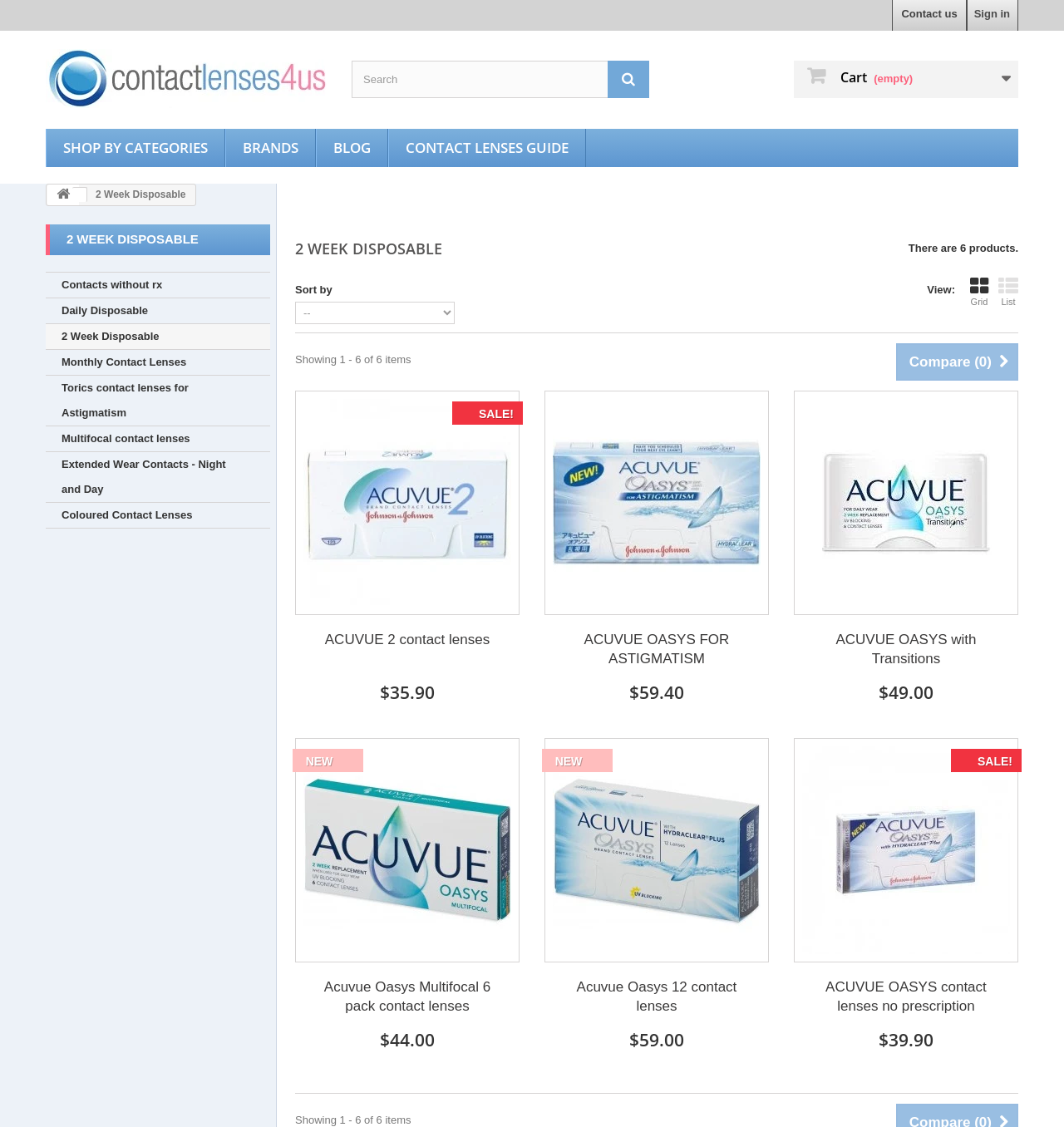Please specify the coordinates of the bounding box for the element that should be clicked to carry out this instruction: "Sort by". The coordinates must be four float numbers between 0 and 1, formatted as [left, top, right, bottom].

[0.277, 0.268, 0.427, 0.288]